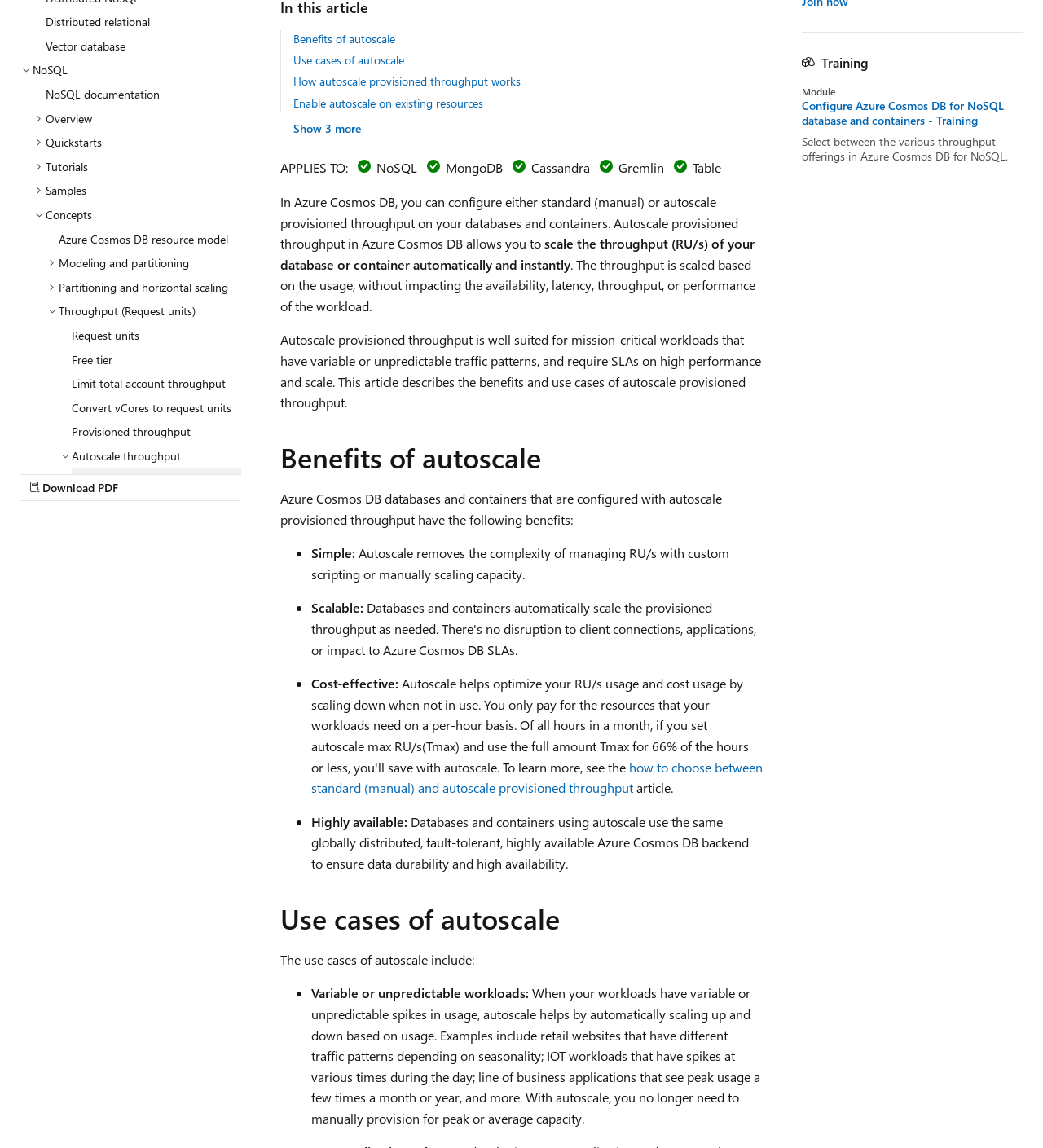Locate the bounding box coordinates of the UI element described by: "Convert vCores to request units". Provide the coordinates as four float numbers between 0 and 1, formatted as [left, top, right, bottom].

[0.056, 0.345, 0.231, 0.366]